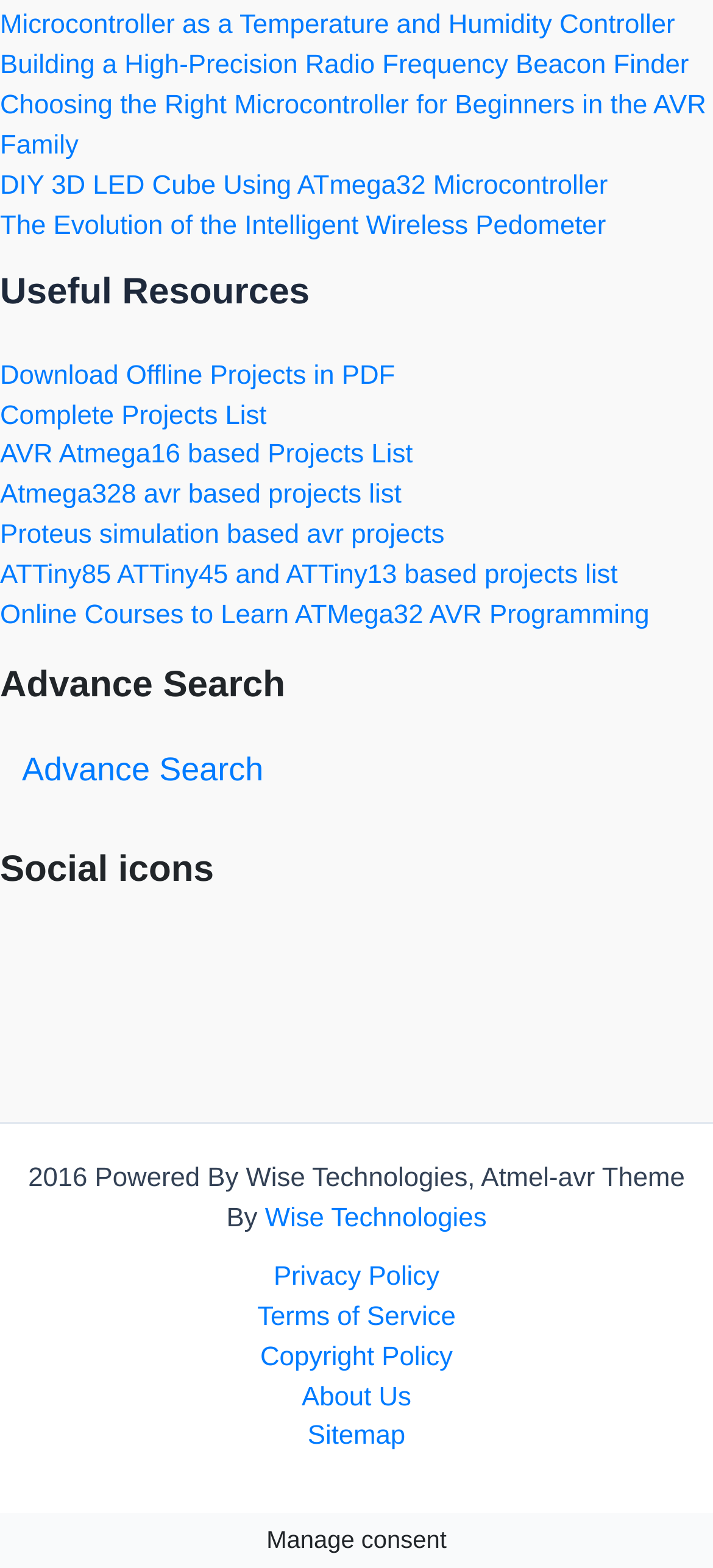What is the text of the StaticText element above the social media icons?
Please answer using one word or phrase, based on the screenshot.

Social icons